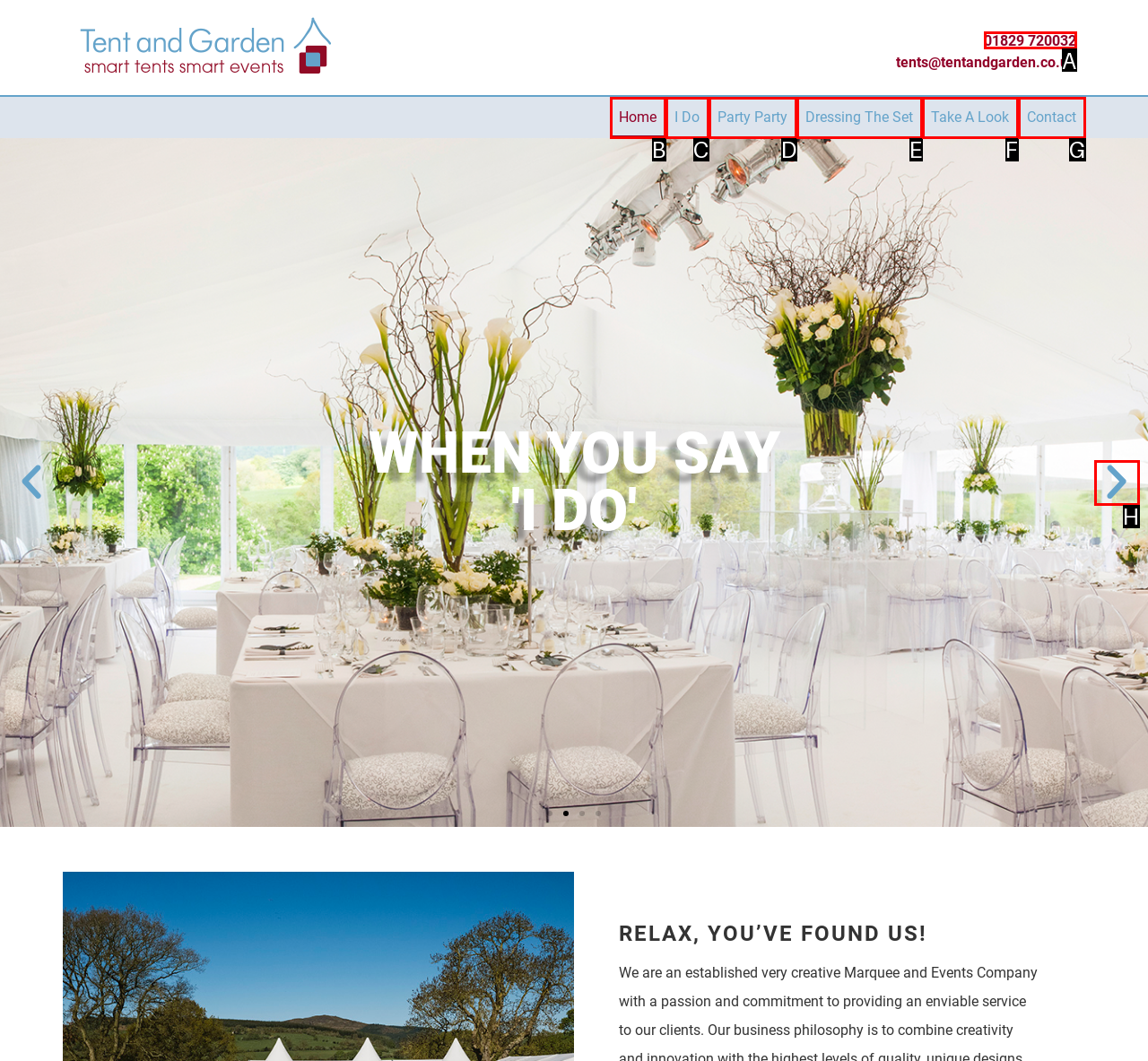Choose the option that aligns with the description: Home
Respond with the letter of the chosen option directly.

B